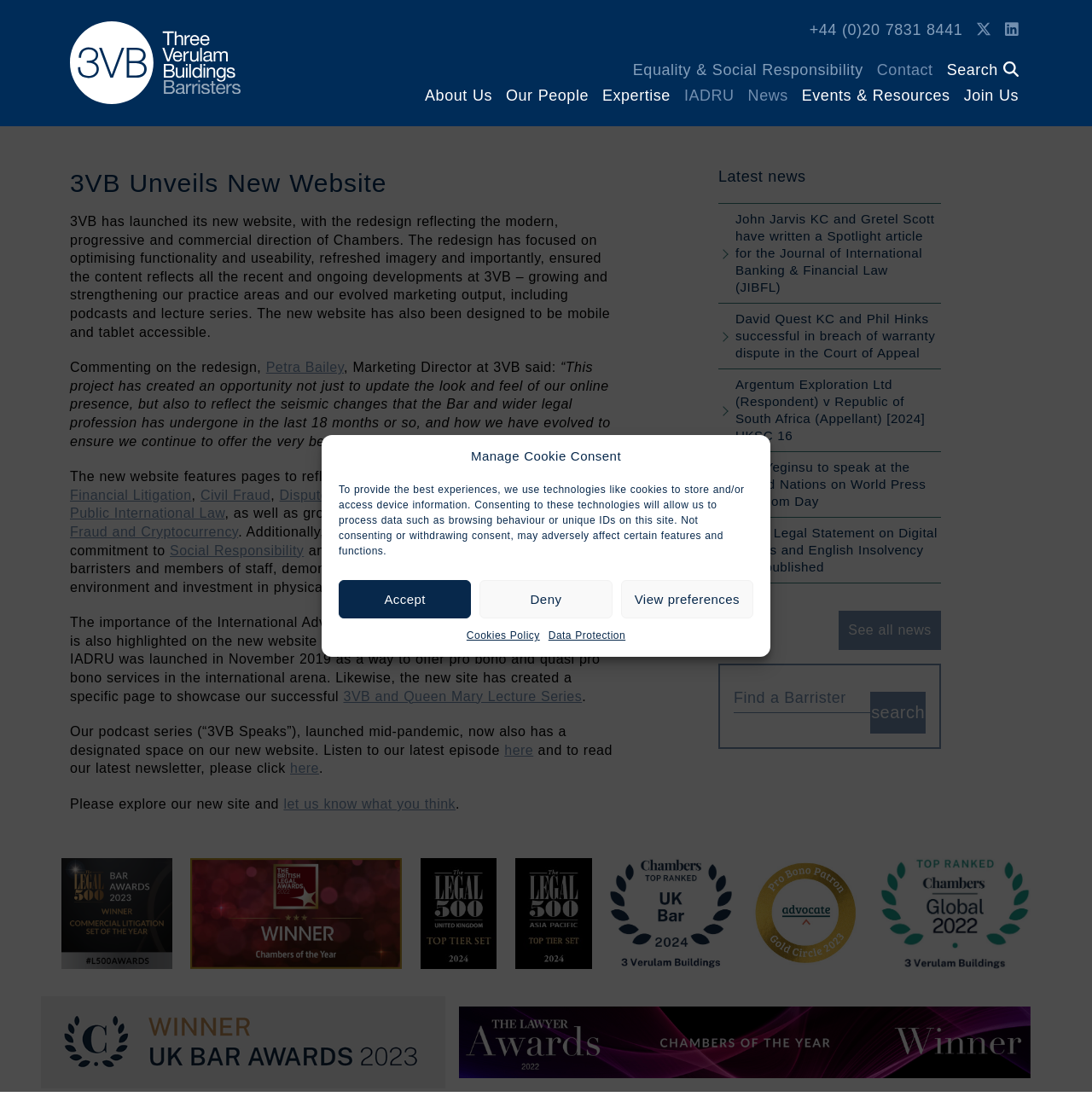Provide the bounding box coordinates for the area that should be clicked to complete the instruction: "Contact 3VB".

[0.803, 0.055, 0.854, 0.07]